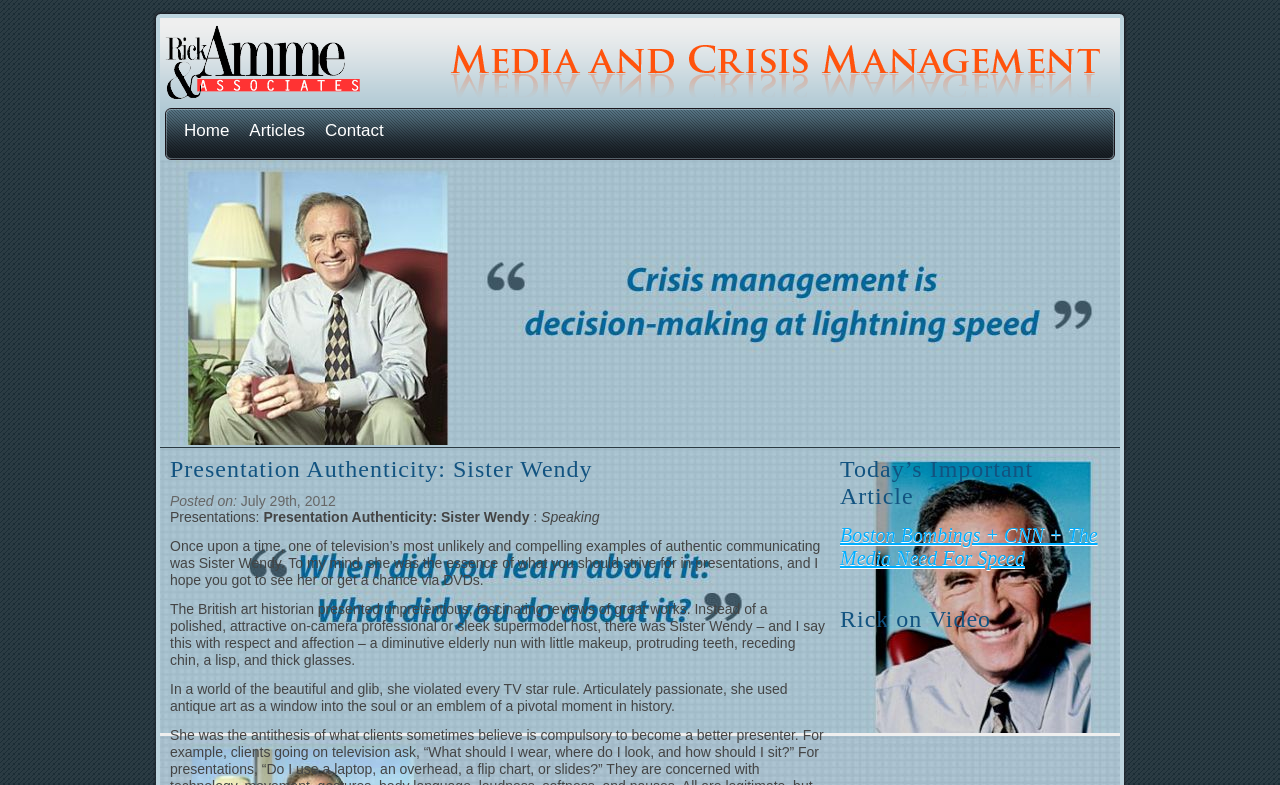What is the profession of Sister Wendy?
Provide a comprehensive and detailed answer to the question.

The profession of Sister Wendy can be found in the text 'The British art historian presented unpretentious, fascinating reviews of great works.' which describes Sister Wendy's work.